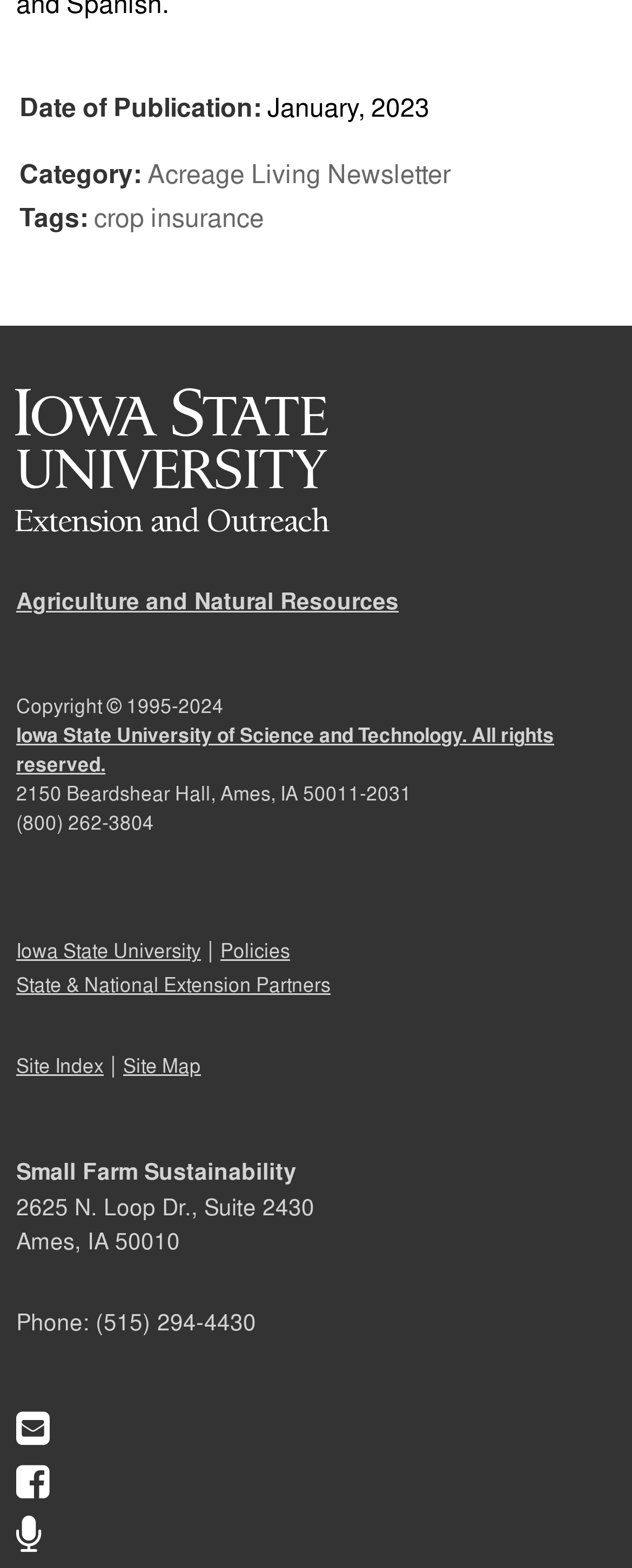Could you specify the bounding box coordinates for the clickable section to complete the following instruction: "Go to the merchant page"?

None